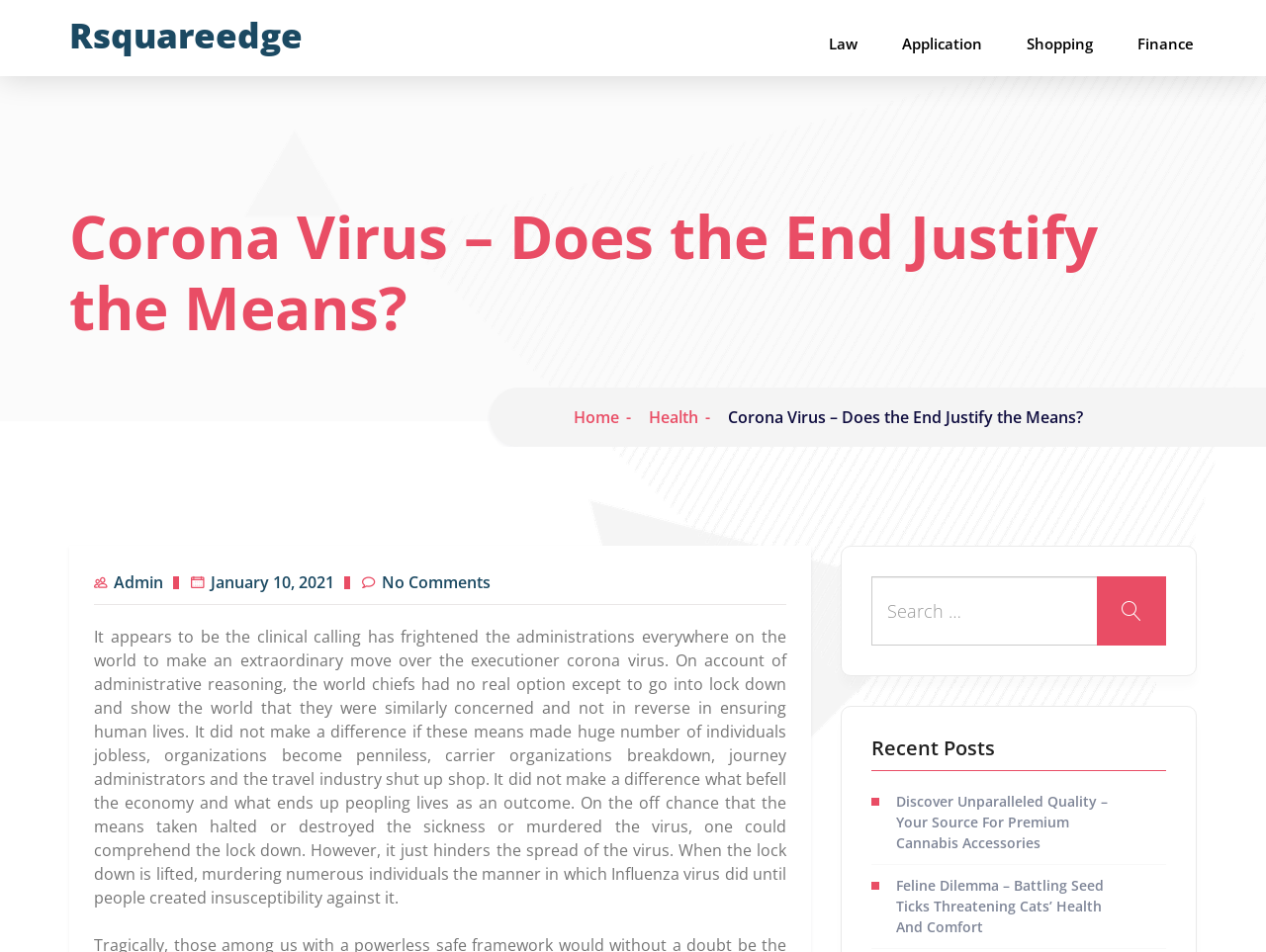What is the title of the section below the search bar?
Based on the image, give a concise answer in the form of a single word or short phrase.

Recent Posts